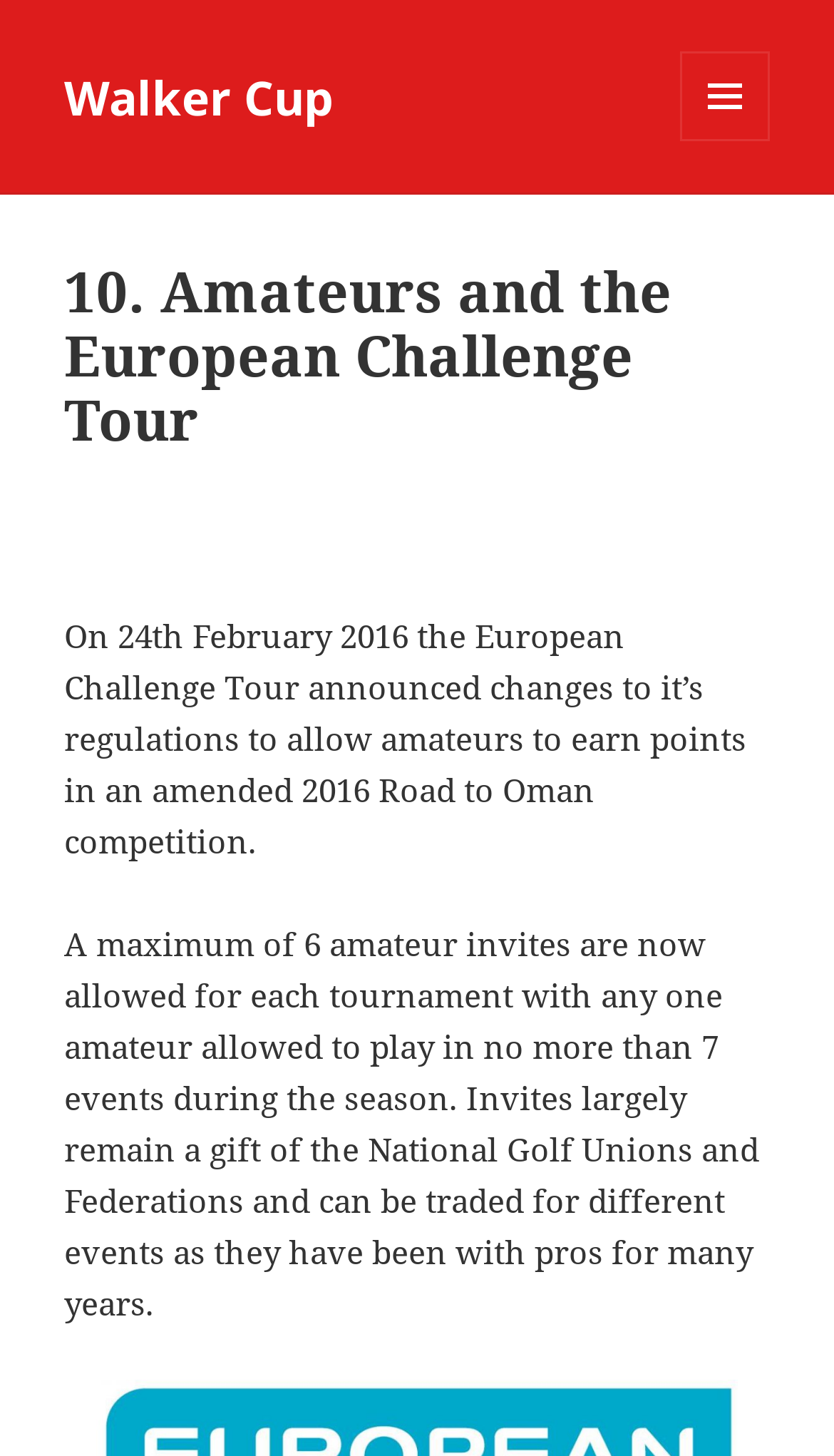Provide a thorough summary of the webpage.

The webpage is about the European Challenge Tour and its regulations regarding amateur players. At the top-left corner, there is a link to the "Walker Cup" with a bounding box that spans about a quarter of the page width. Below the link, there is a button labeled "MENU AND WIDGETS" that, when expanded, reveals a header section.

In the header section, there is a heading that reads "10. Amateurs and the European Challenge Tour" which spans almost the entire page width. Below the heading, there are three blocks of text. The first block displays the date "22nd May 2016". The second block describes the changes to the European Challenge Tour's regulations, allowing amateurs to earn points in the 2016 Road to Oman competition. The third block explains the details of the new regulations, including the maximum number of amateur invites allowed per tournament and the rules for trading invites.

Overall, the webpage appears to be a news article or blog post discussing the changes to the European Challenge Tour's regulations and their implications for amateur players.